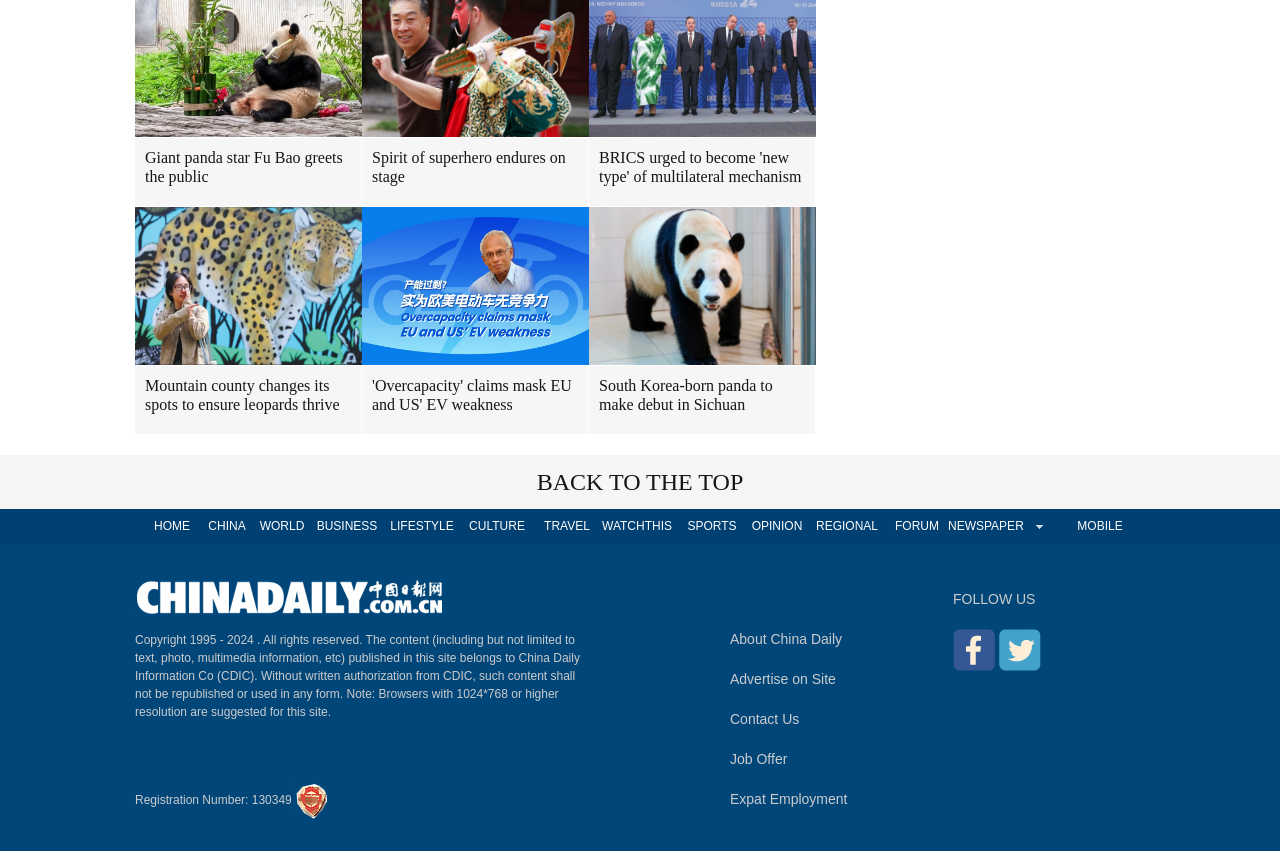Identify the bounding box coordinates of the region that should be clicked to execute the following instruction: "Click on the 'HOME' link".

[0.105, 0.598, 0.163, 0.64]